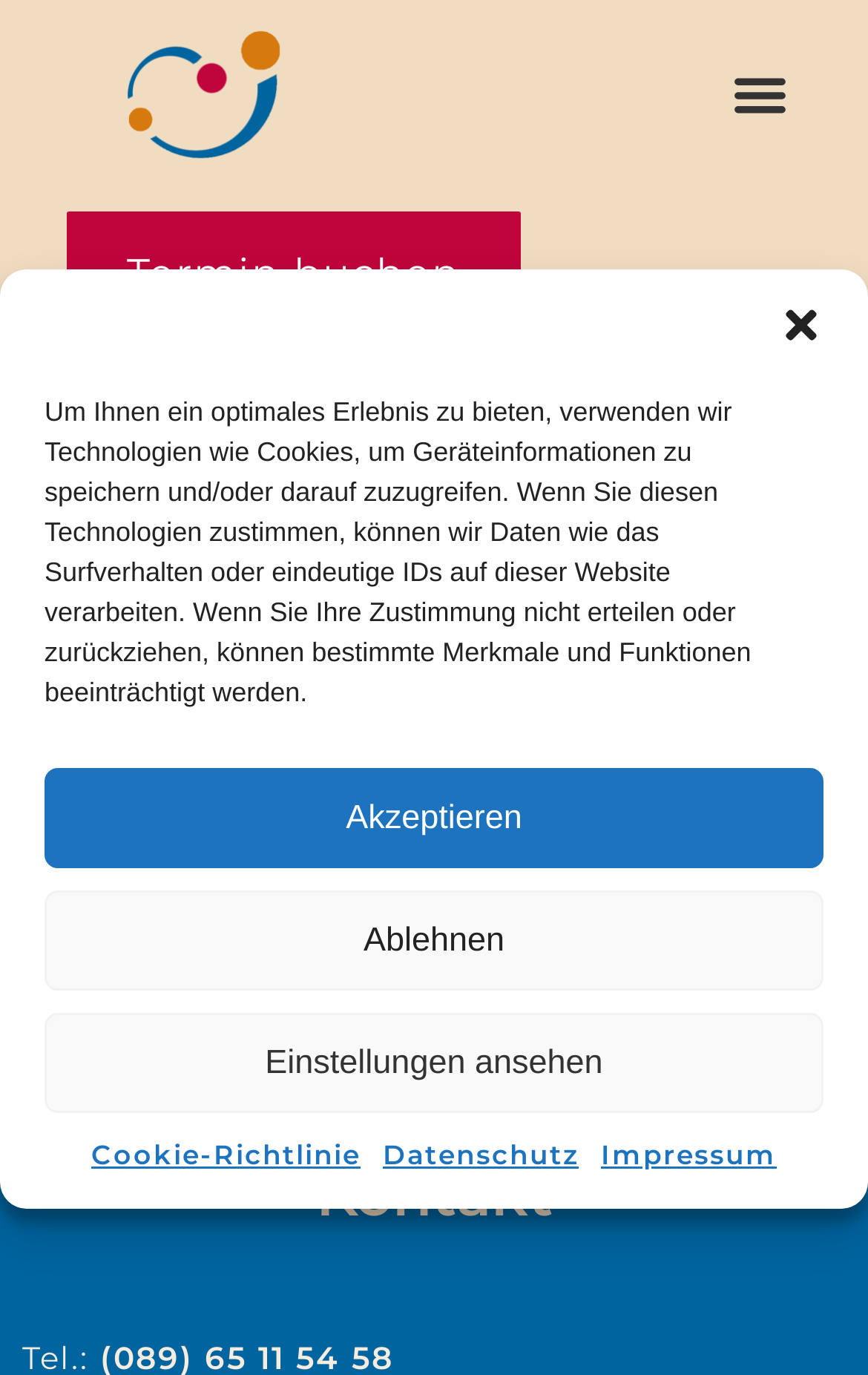What is the address of Paartherapie Tanja Thelen?
Using the image, provide a concise answer in one word or a short phrase.

Amalienstraße 21, 80333 München